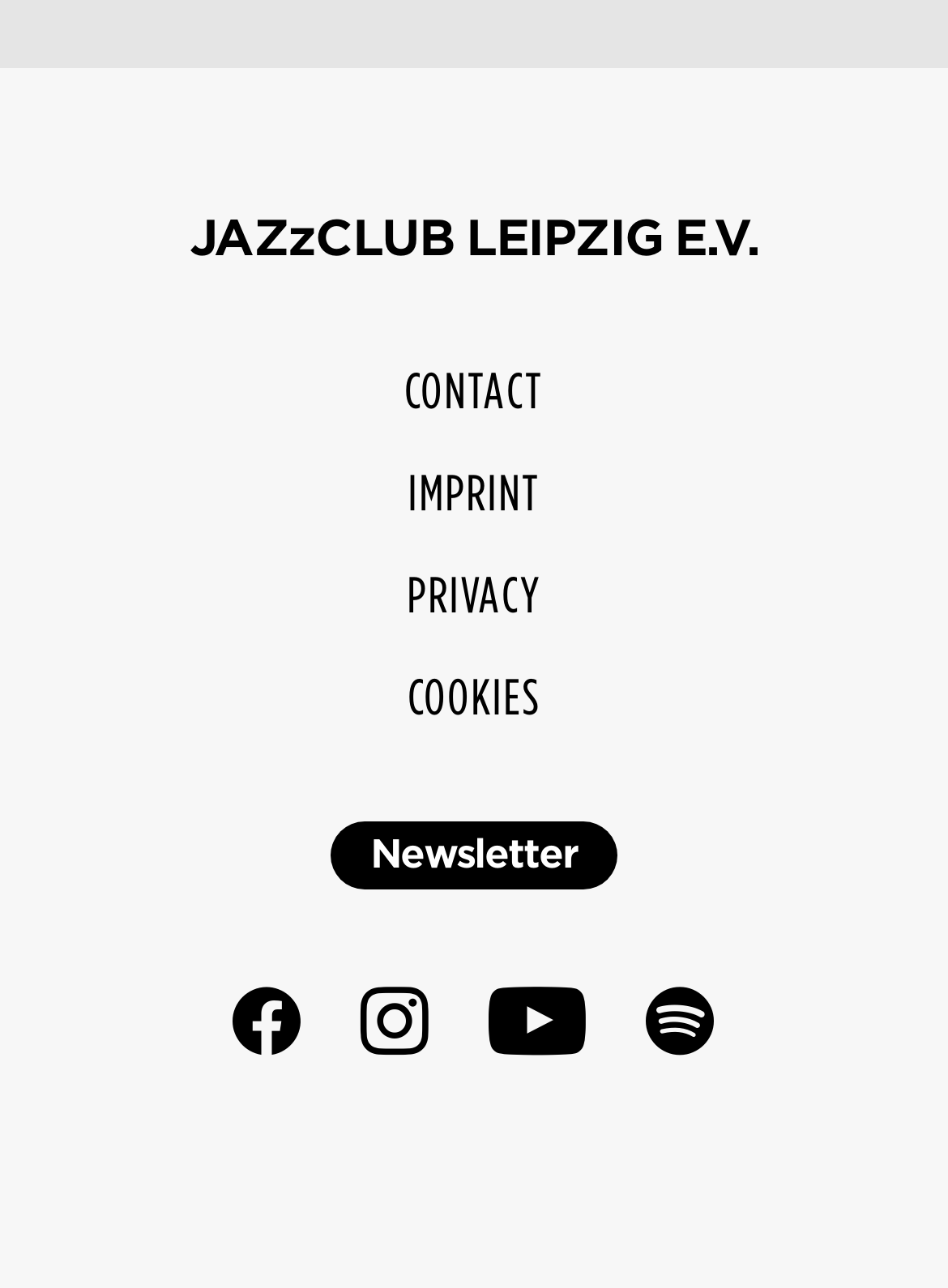What is the name of the jazz club?
Based on the image, answer the question in a detailed manner.

The name of the jazz club can be found at the top of the webpage, which is 'JAZzCLUB LEIPZIG E.V.'